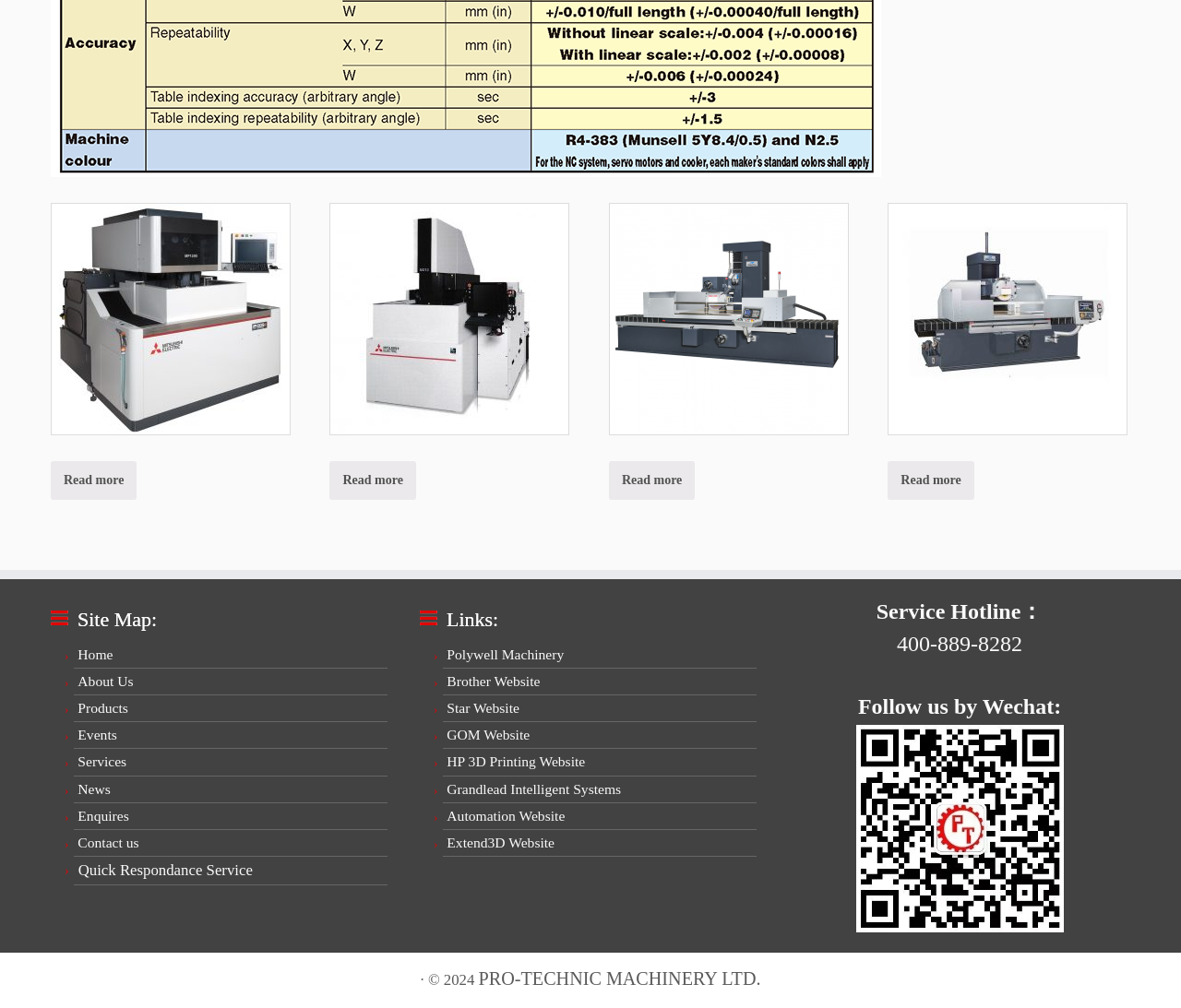Provide your answer to the question using just one word or phrase: How many 'Read more' links are there on the page?

4